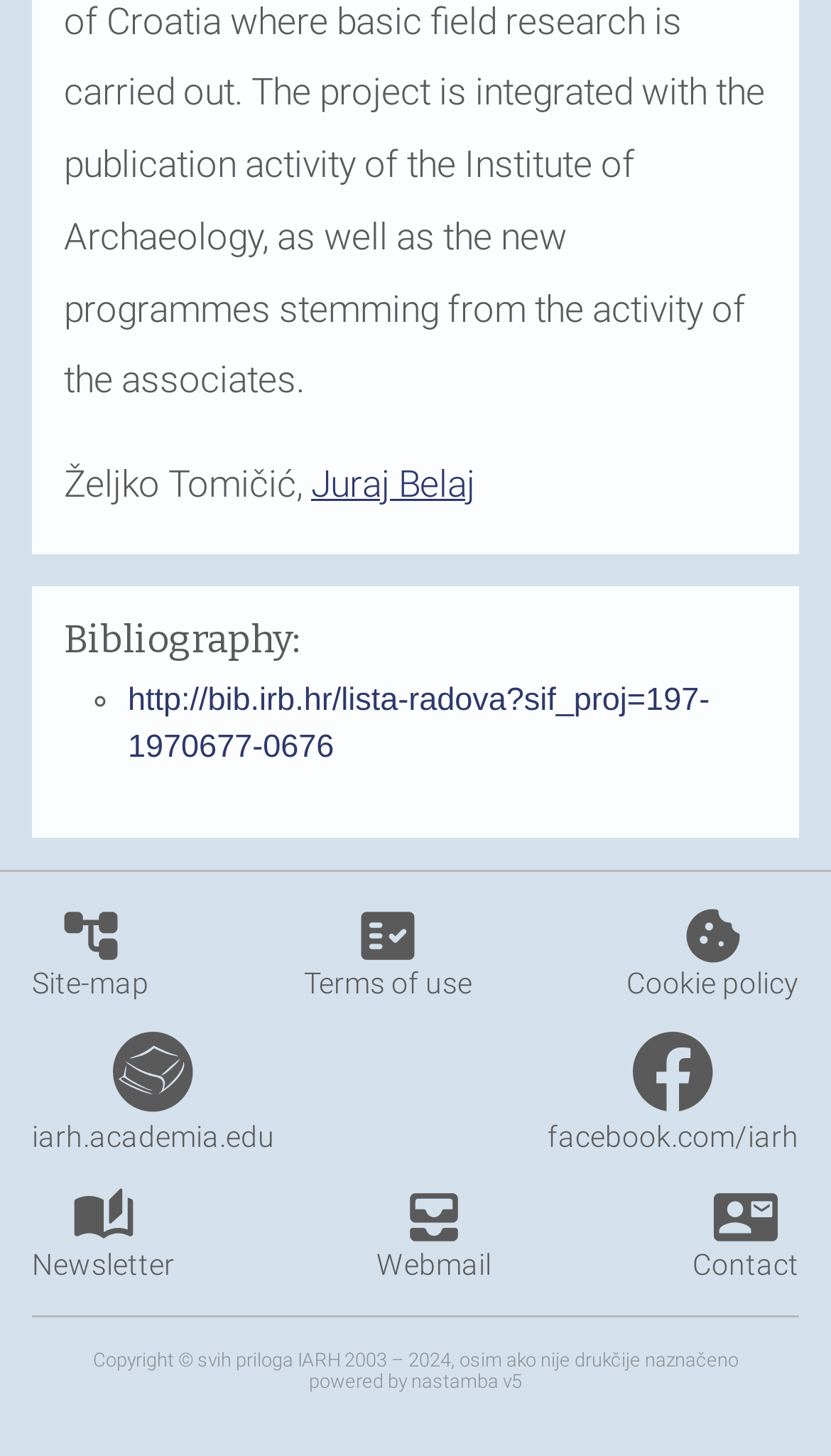Predict the bounding box coordinates for the UI element described as: "Now Hiring". The coordinates should be four float numbers between 0 and 1, presented as [left, top, right, bottom].

None